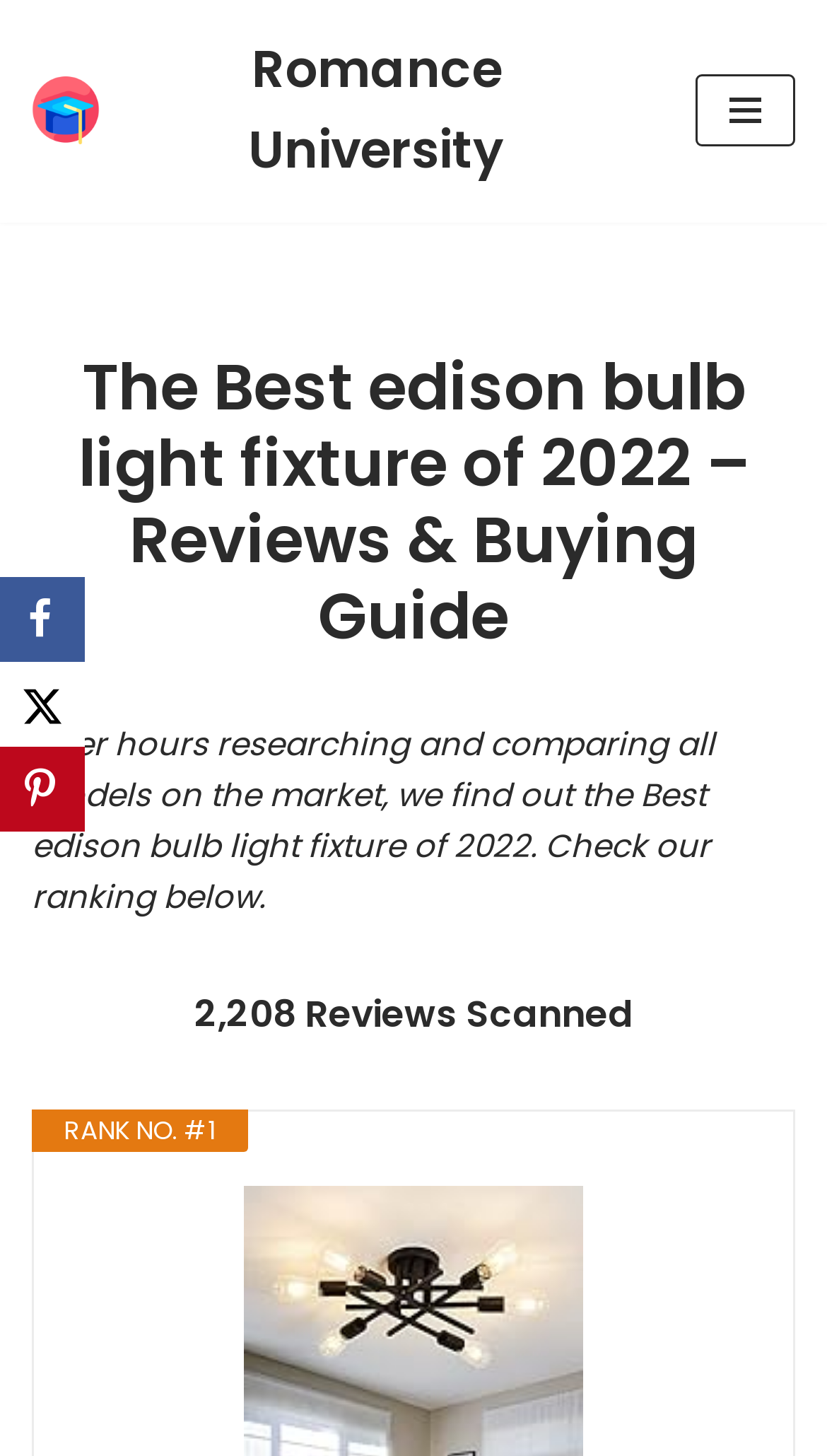Based on the element description "Pragya", predict the bounding box coordinates of the UI element.

None